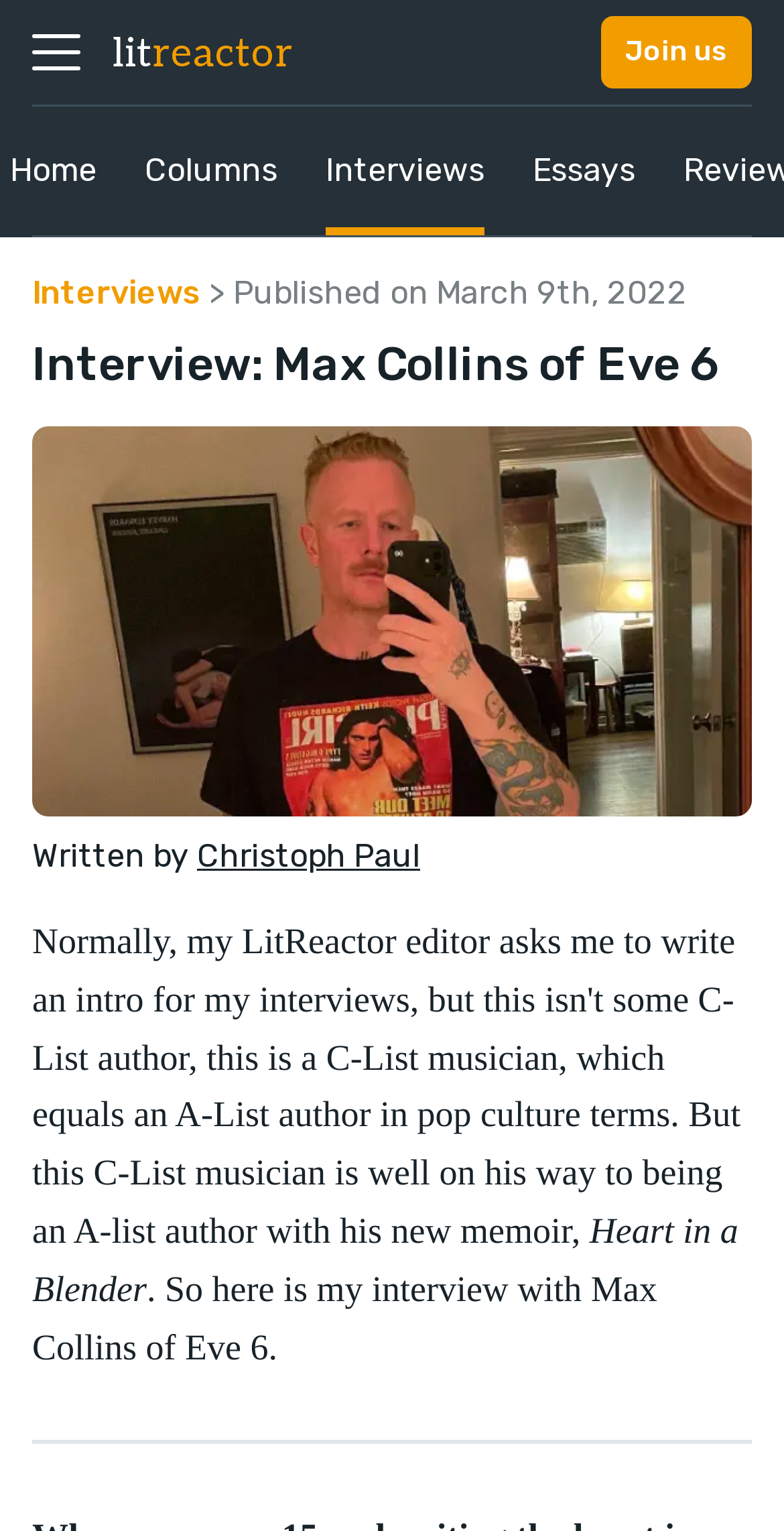Highlight the bounding box coordinates of the region I should click on to meet the following instruction: "Check out 'Essays' section".

[0.679, 0.07, 0.81, 0.154]